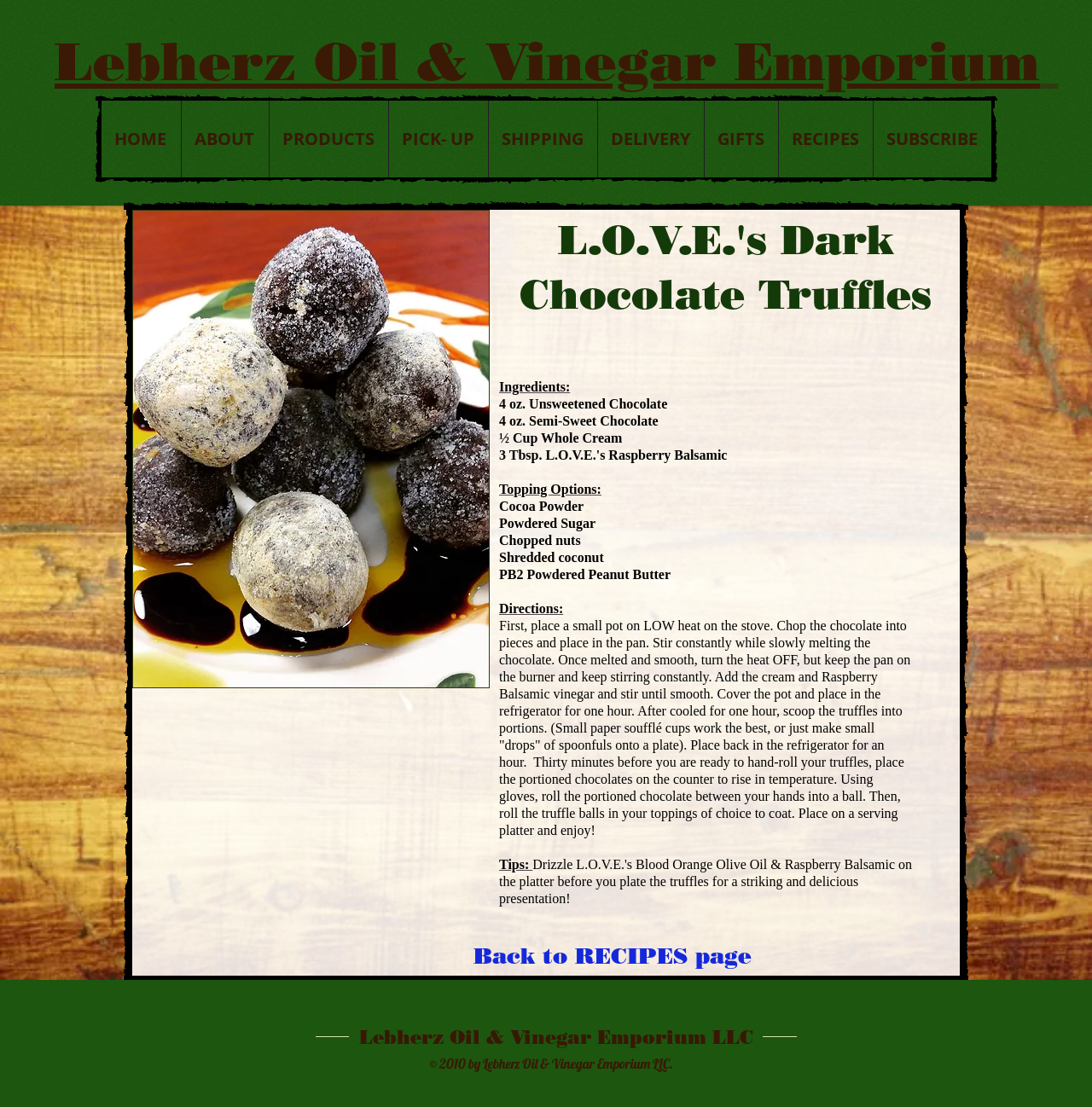Please identify the bounding box coordinates of the region to click in order to complete the task: "Learn about the company". The coordinates must be four float numbers between 0 and 1, specified as [left, top, right, bottom].

[0.166, 0.091, 0.246, 0.16]